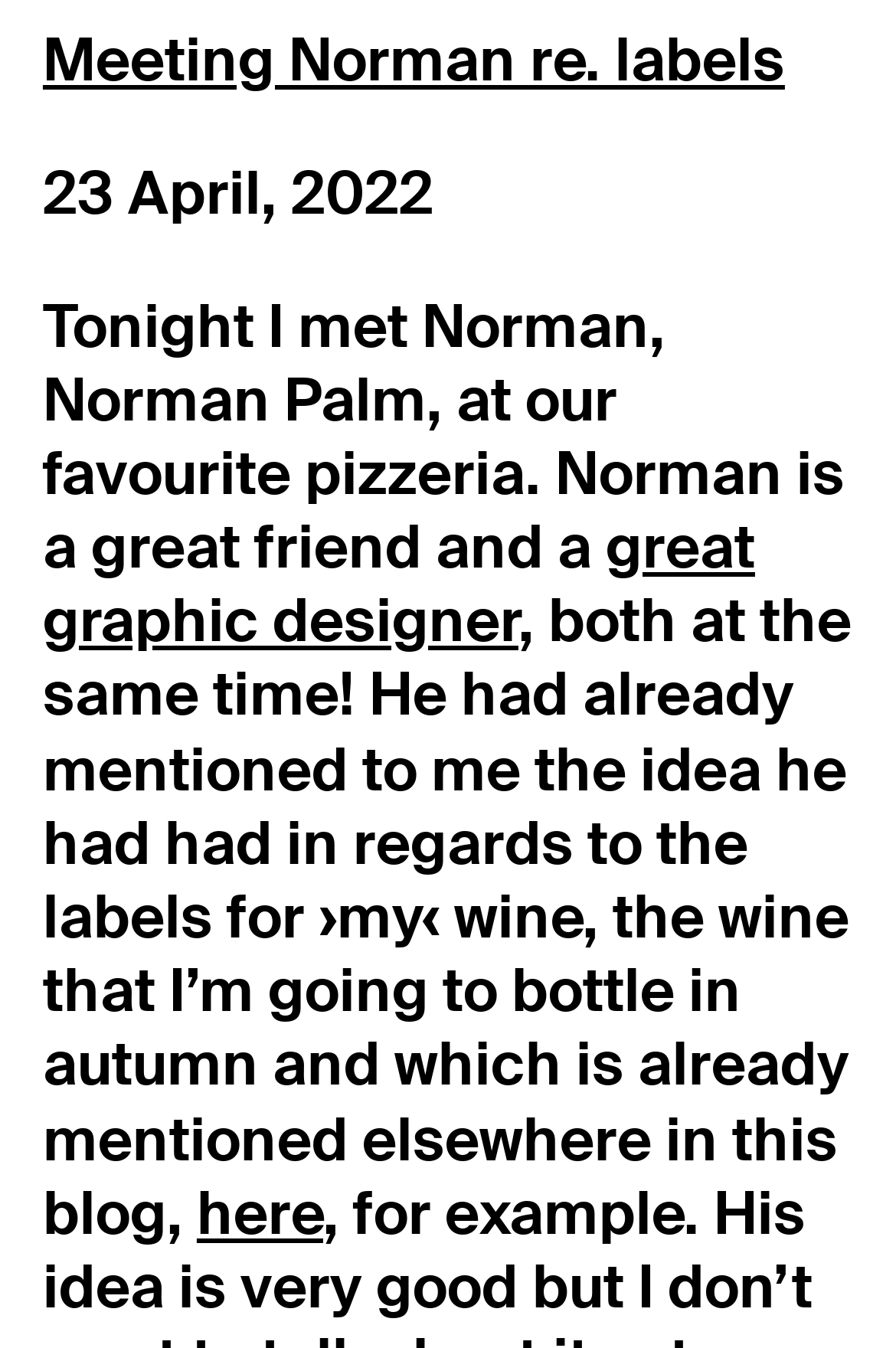Return the bounding box coordinates of the UI element that corresponds to this description: "Meeting Norman re. labels". The coordinates must be given as four float numbers in the range of 0 and 1, [left, top, right, bottom].

[0.048, 0.016, 0.876, 0.073]